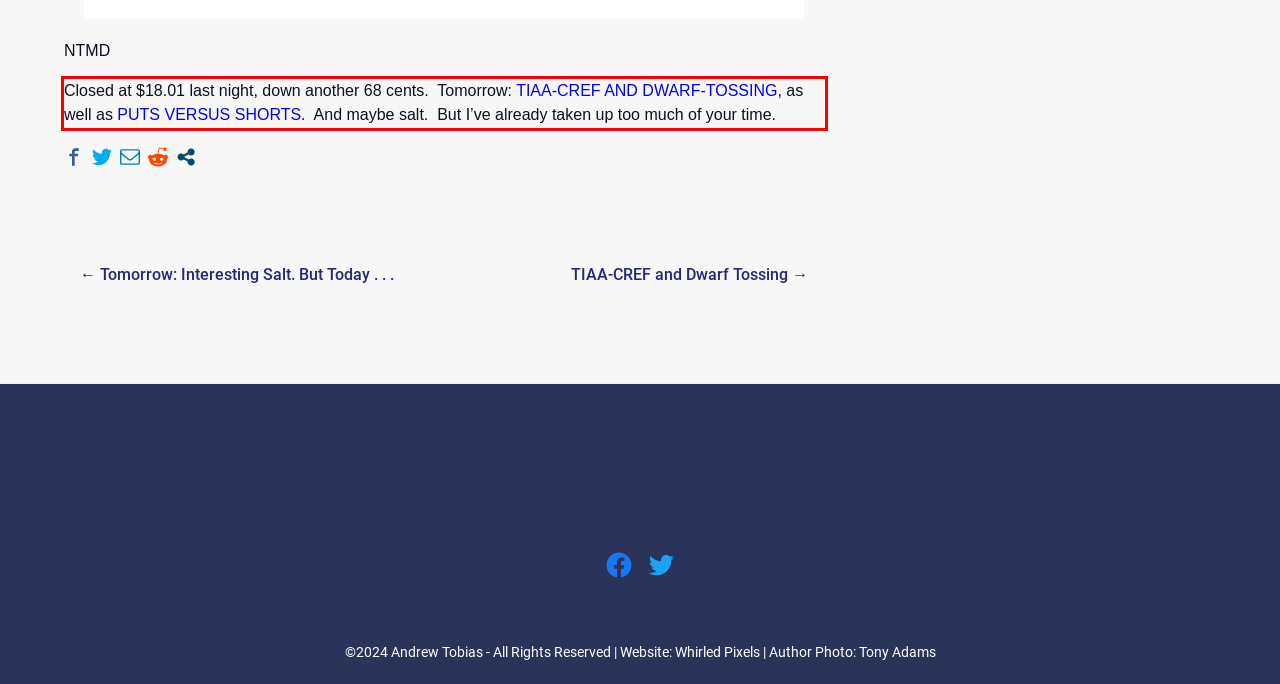Given a screenshot of a webpage containing a red rectangle bounding box, extract and provide the text content found within the red bounding box.

Closed at $18.01 last night, down another 68 cents. Tomorrow: TIAA-CREF AND DWARF-TOSSING, as well as PUTS VERSUS SHORTS. And maybe salt. But I’ve already taken up too much of your time.